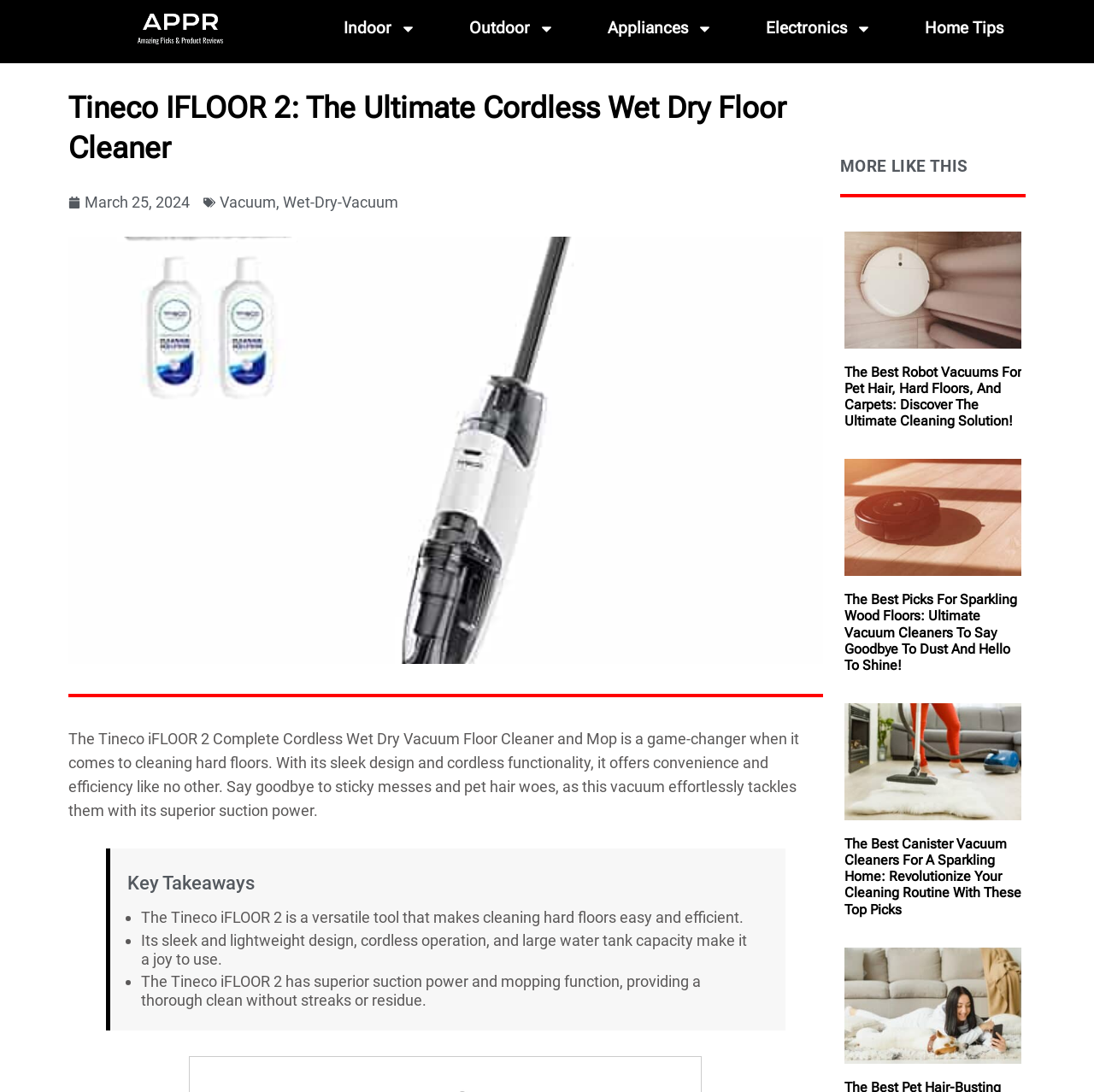Please identify the bounding box coordinates of the area I need to click to accomplish the following instruction: "Read the 'Key Takeaways'".

[0.117, 0.799, 0.702, 0.82]